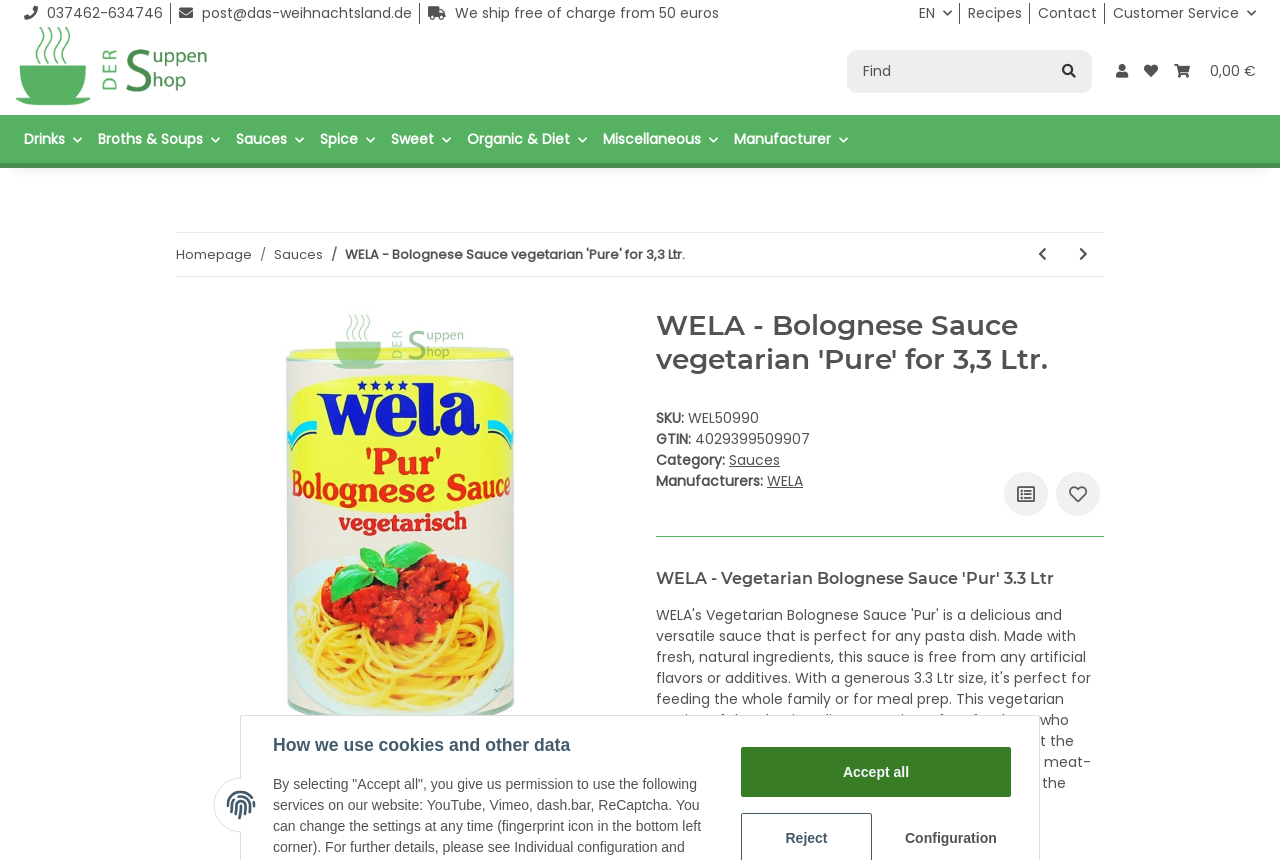Determine the bounding box coordinates of the region I should click to achieve the following instruction: "Go to my account". Ensure the bounding box coordinates are four float numbers between 0 and 1, i.e., [left, top, right, bottom].

[0.866, 0.043, 0.888, 0.123]